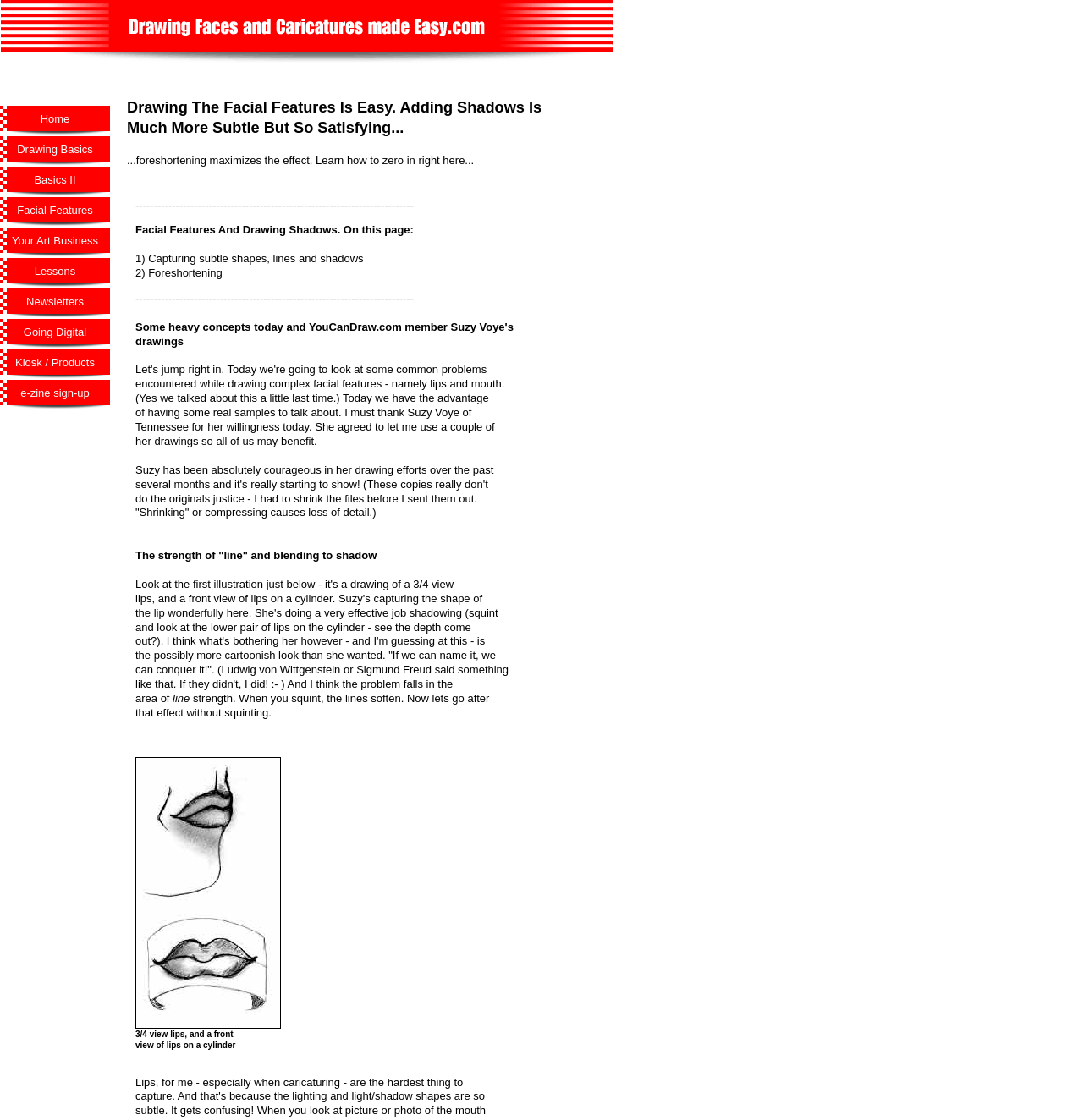Highlight the bounding box coordinates of the element you need to click to perform the following instruction: "go to godroaramo."

None